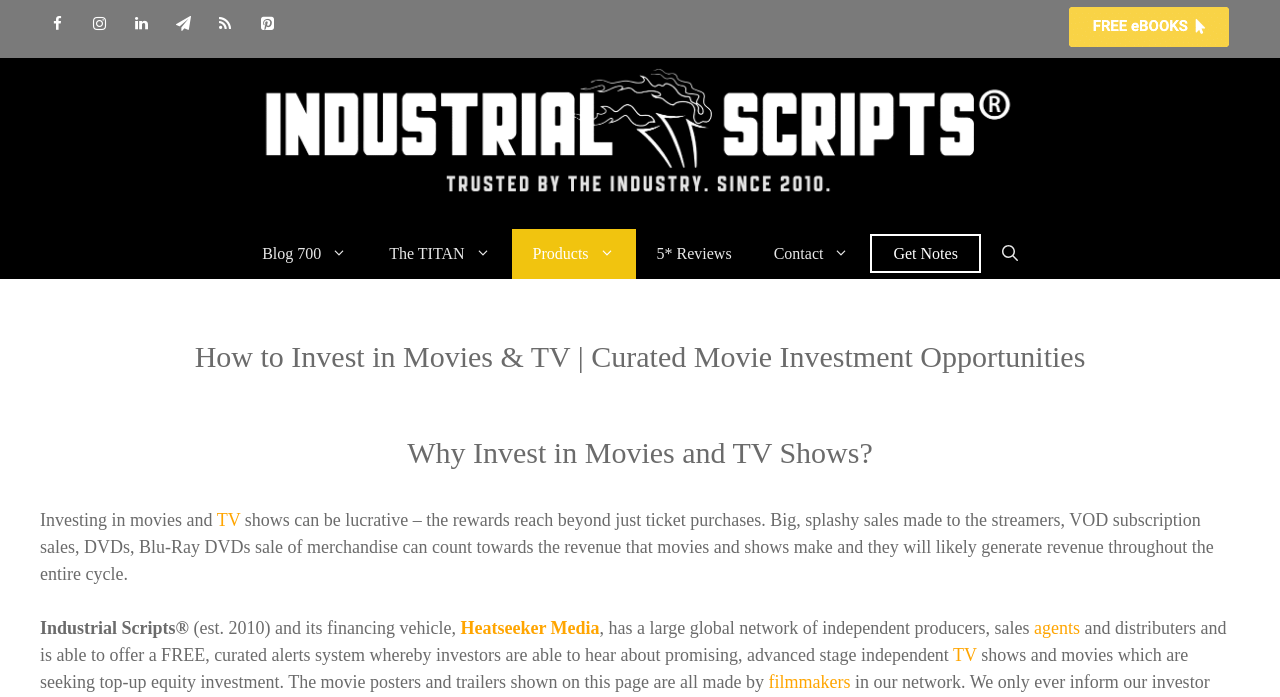Locate the bounding box coordinates of the region to be clicked to comply with the following instruction: "Click on Facebook link". The coordinates must be four float numbers between 0 and 1, in the form [left, top, right, bottom].

[0.031, 0.01, 0.058, 0.061]